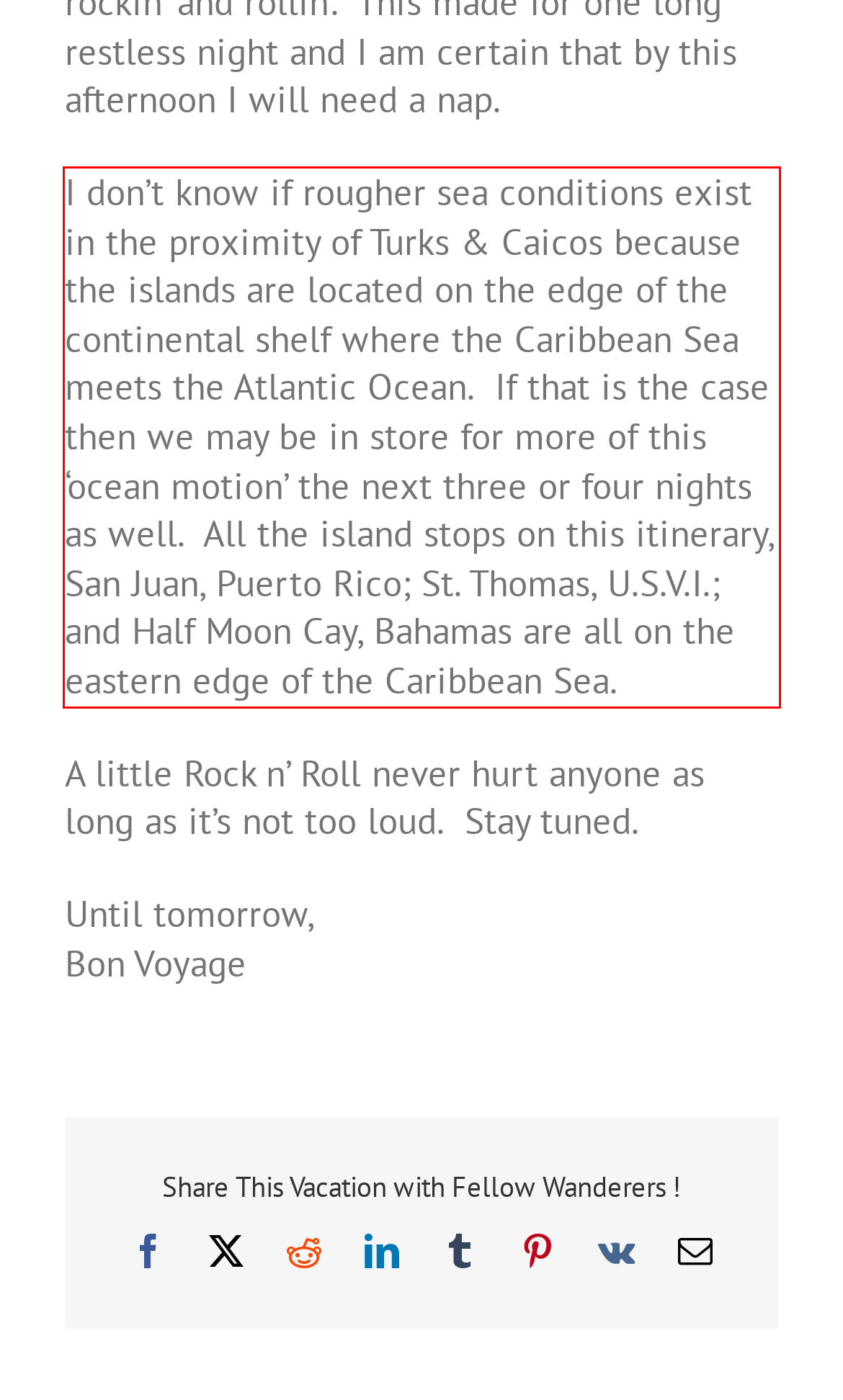View the screenshot of the webpage and identify the UI element surrounded by a red bounding box. Extract the text contained within this red bounding box.

I don’t know if rougher sea conditions exist in the proximity of Turks & Caicos because the islands are located on the edge of the continental shelf where the Caribbean Sea meets the Atlantic Ocean. If that is the case then we may be in store for more of this ‘ocean motion’ the next three or four nights as well. All the island stops on this itinerary, San Juan, Puerto Rico; St. Thomas, U.S.V.I.; and Half Moon Cay, Bahamas are all on the eastern edge of the Caribbean Sea.